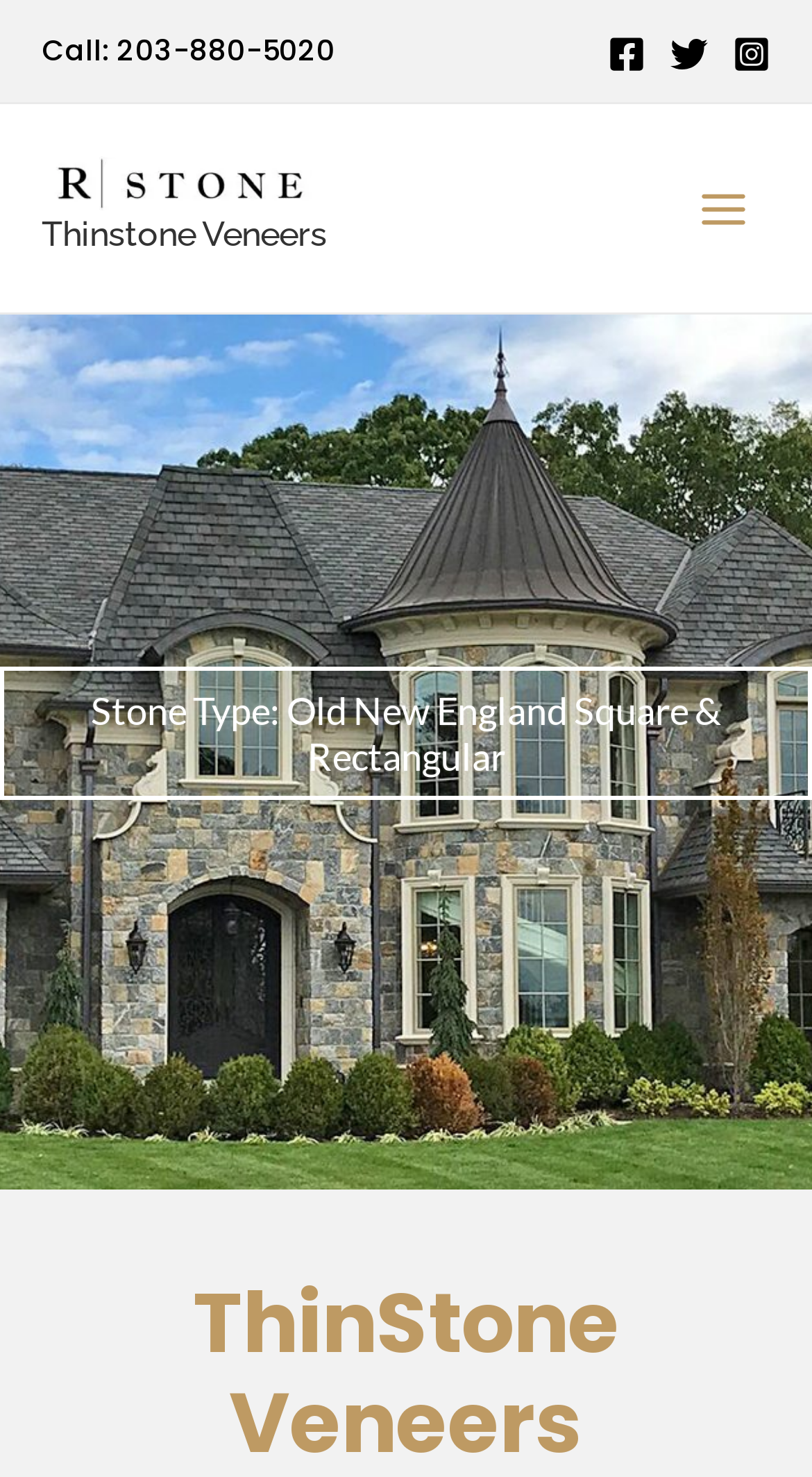Kindly respond to the following question with a single word or a brief phrase: 
What is the first stone type listed in the main menu?

Old New England Square & Rectangular